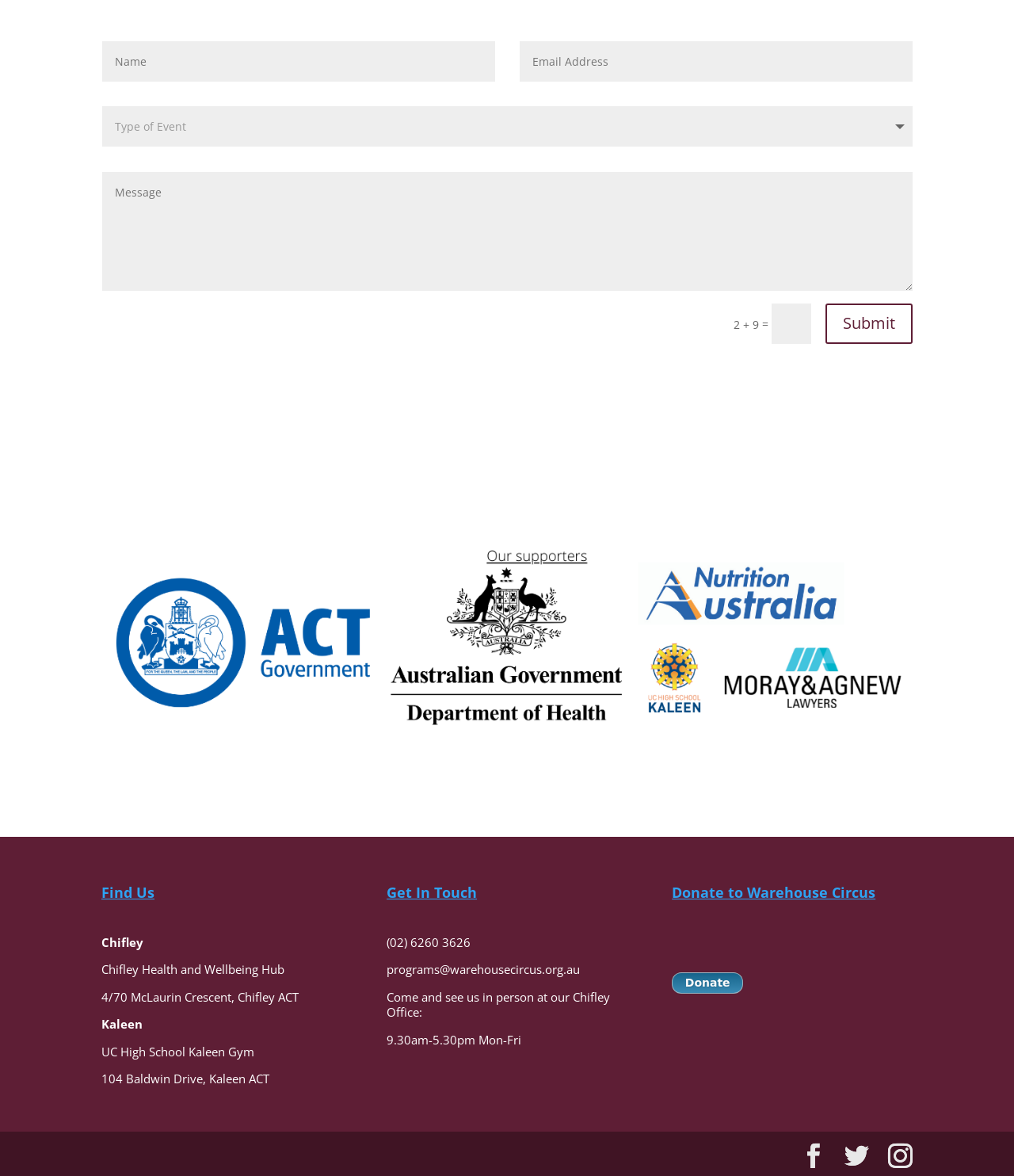Pinpoint the bounding box coordinates of the clickable element to carry out the following instruction: "Select an option."

[0.101, 0.09, 0.9, 0.125]